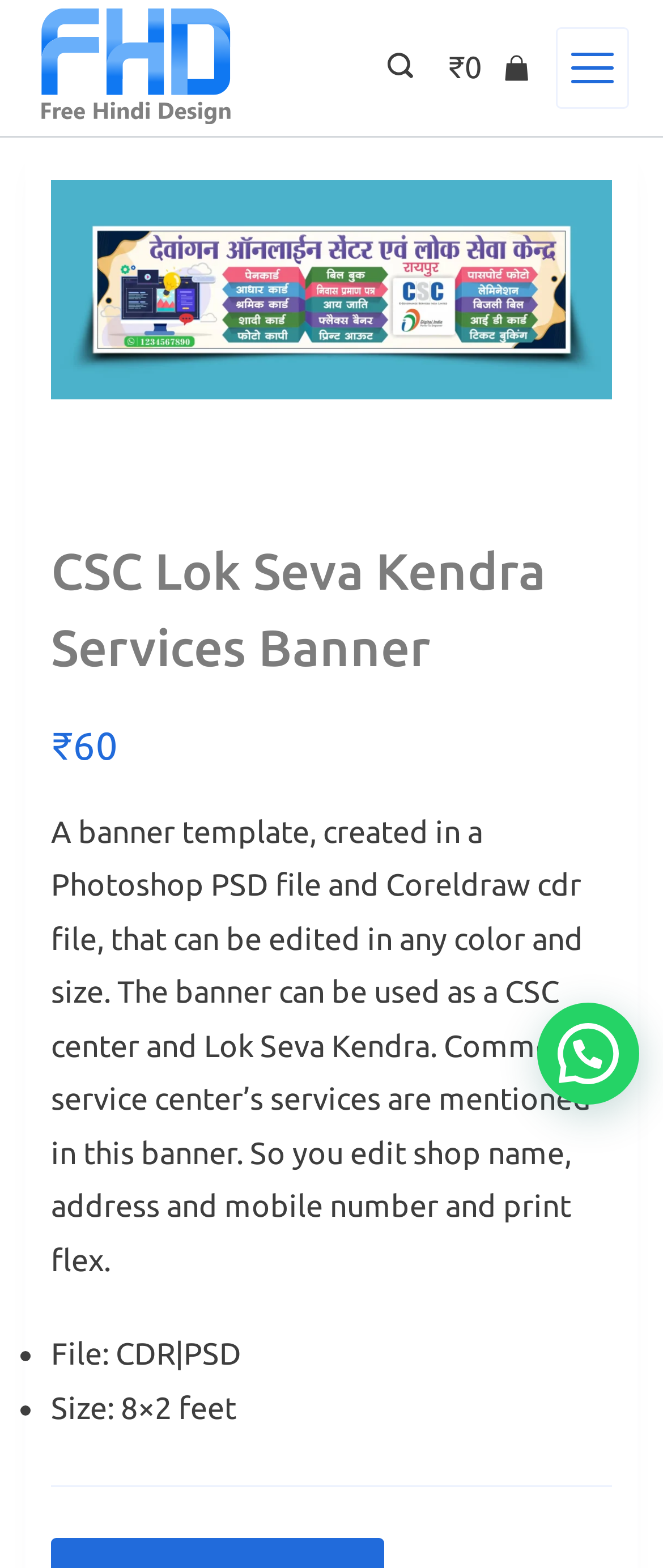Locate the bounding box of the UI element described by: "alt="Free Hindi Design"" in the given webpage screenshot.

[0.051, 0.005, 0.415, 0.081]